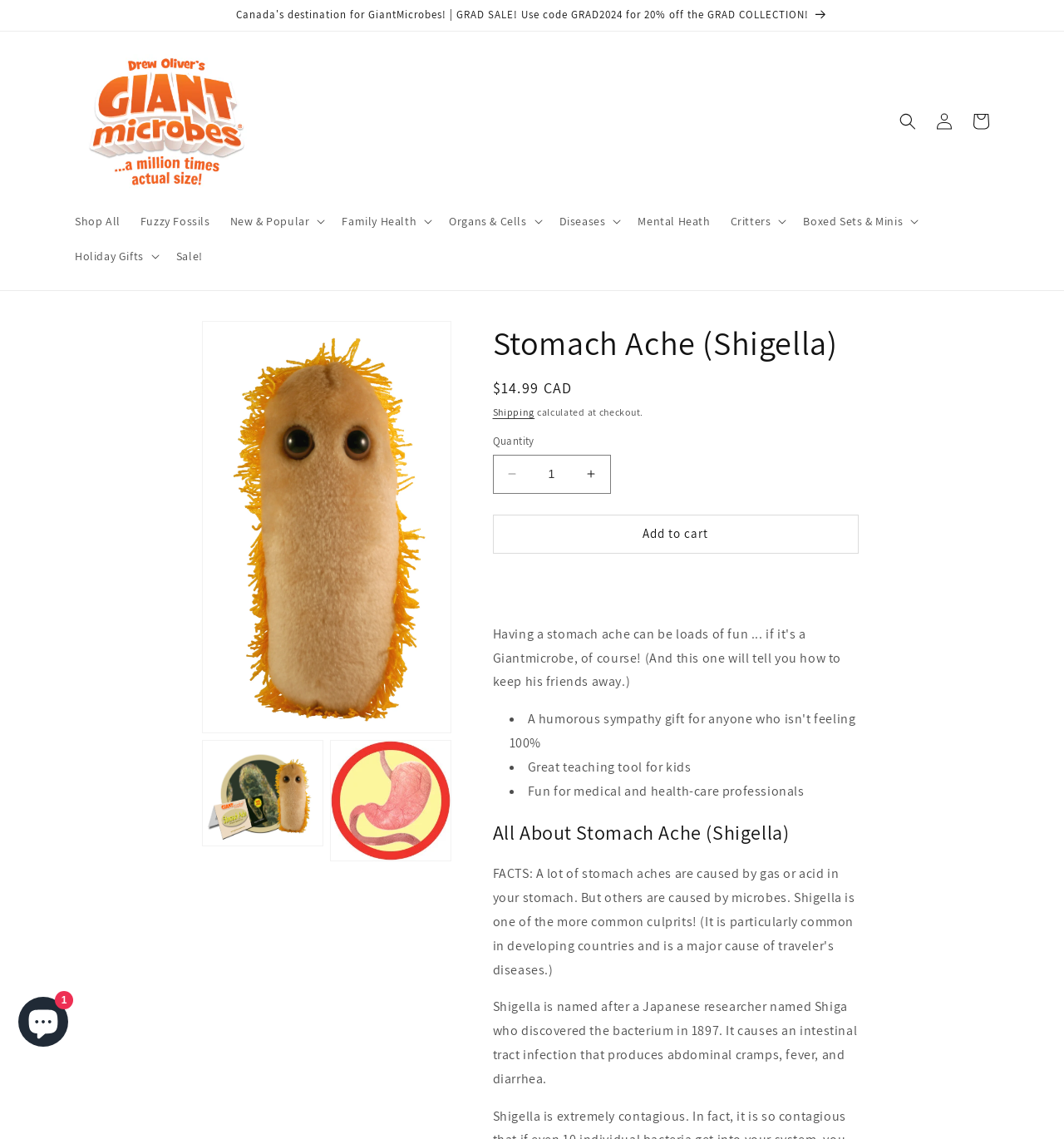Please answer the following question using a single word or phrase: 
How much does the Stomach Ache (Shigella) Giant Microbe cost?

$14.99 CAD